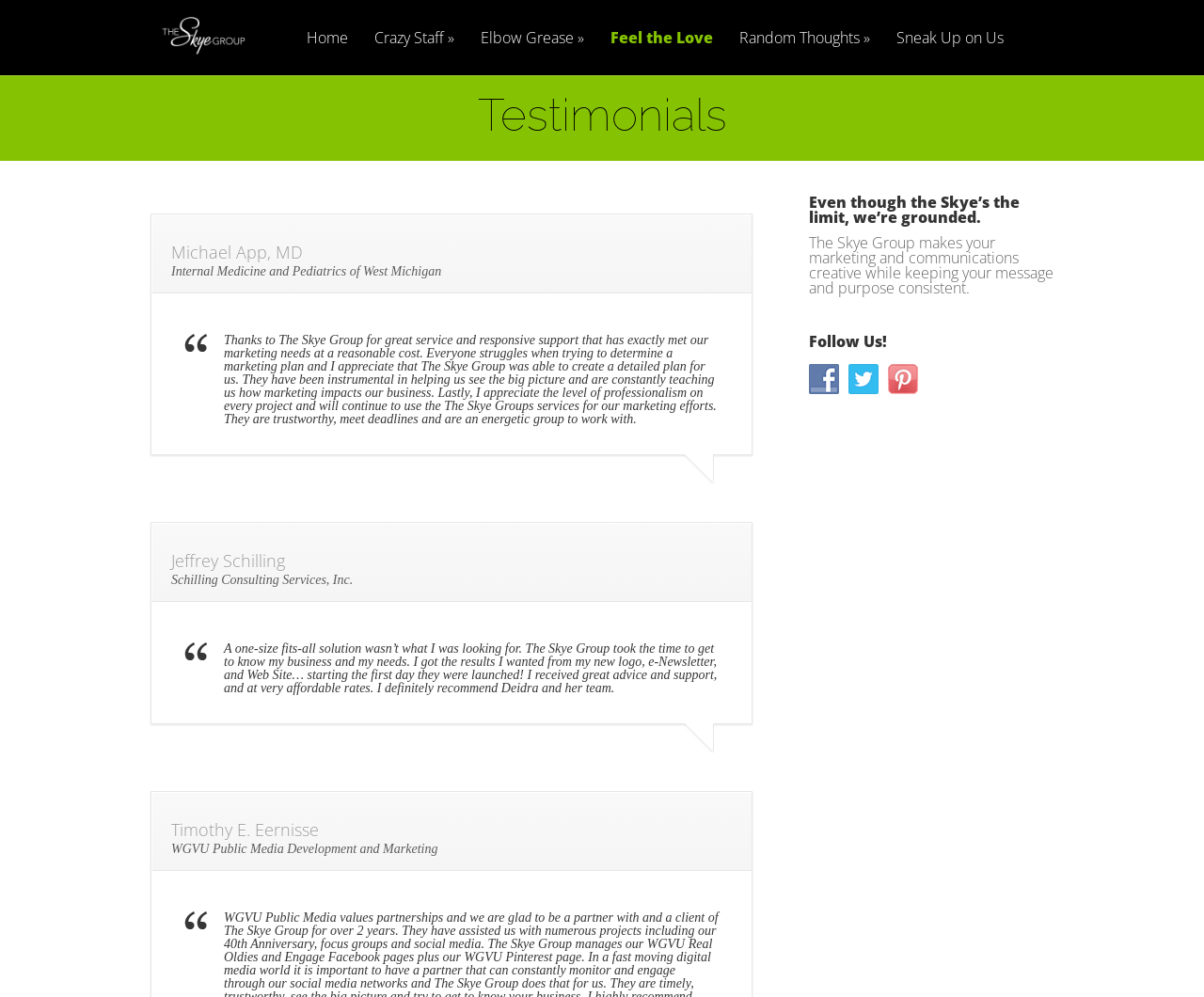Please find the bounding box coordinates of the clickable region needed to complete the following instruction: "Follow The Skye Group on Facebook". The bounding box coordinates must consist of four float numbers between 0 and 1, i.e., [left, top, right, bottom].

[0.672, 0.37, 0.705, 0.39]